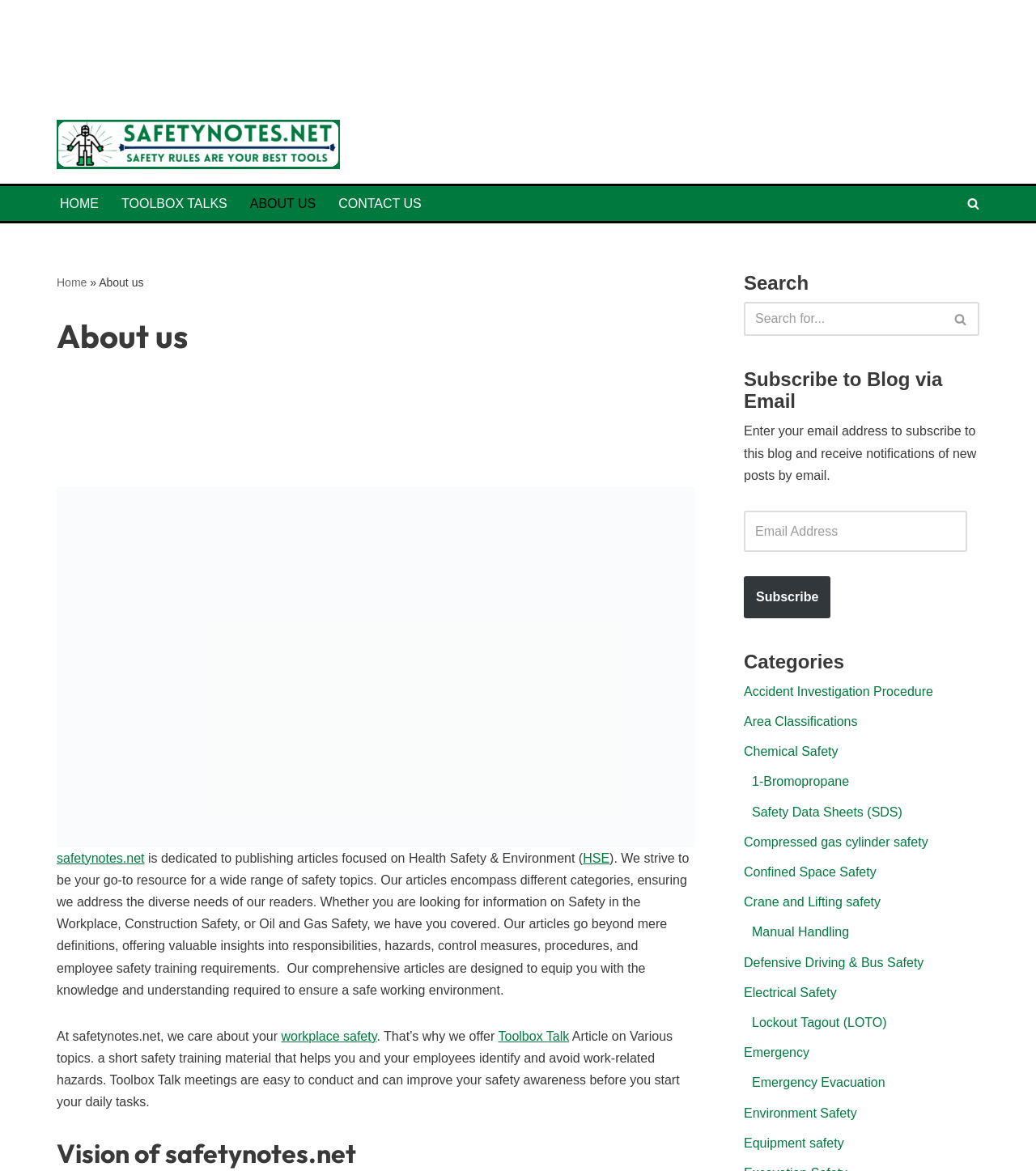What is the function of the search bar?
Please provide a comprehensive answer based on the visual information in the image.

The search bar is located at the top right corner of the webpage, and it allows users to search for specific topics or keywords within the website. This can be inferred from the placeholder text 'Search' and the presence of a search button next to the input field.